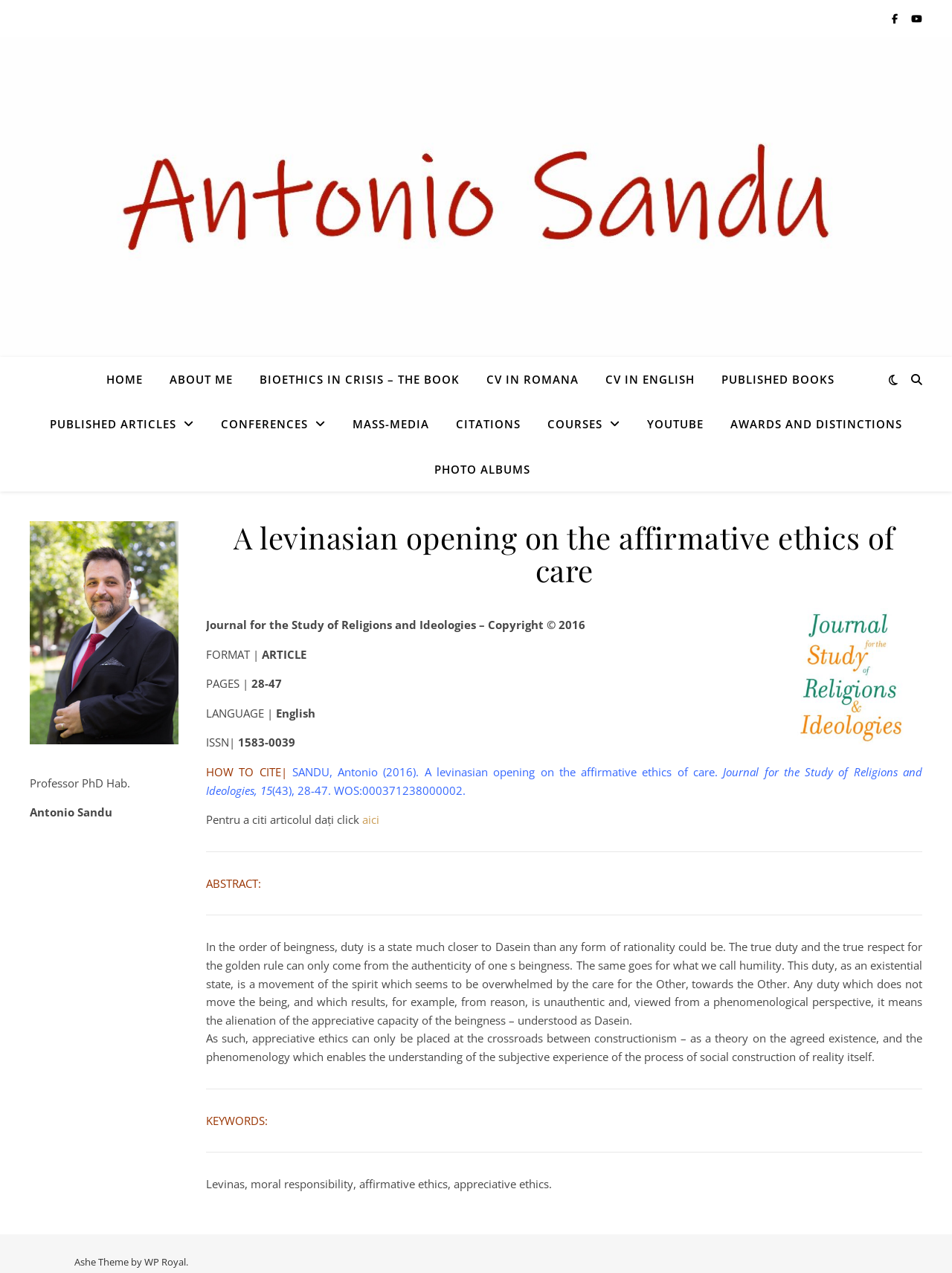Provide a thorough description of the webpage's content and layout.

This webpage appears to be an academic article or paper titled "A Levinasian Opening on the Affirmative Ethics of Care". At the top right corner, there are two icons, a Facebook icon and a Twitter icon, represented by '\uf39e' and '\uf167' respectively. Below these icons, there is a layout table that spans the entire width of the page.

The top navigation menu consists of several links, including "HOME", "ABOUT ME", "BIOETHICS IN CRISIS – THE BOOK", "CV IN ROMANA", "CV IN ENGLISH", "PUBLISHED BOOKS", "PUBLISHED ARTICLES", "CONFERENCES", "MASS-MEDIA", "CITATIONS", "COURSES", "YOUTUBE", "AWARDS AND DISTINCTIONS", and "PHOTO ALBUMS". These links are arranged horizontally across the page, with "HOME" on the left and "PHOTO ALBUMS" on the right.

Below the navigation menu, there is a section that displays the author's information, including their title "Professor PhD Hab." and name "Antonio Sandu". This section is positioned on the left side of the page.

The main content of the article is divided into several sections. The first section is a header that displays the title of the article "A levinasian opening on the affirmative ethics of care". Below the header, there is a section that displays the journal's information, including the journal's name, copyright, and format.

The next section displays the article's metadata, including the pages, language, ISSN, and how to cite the article. This section is divided into several lines, with each line displaying a specific piece of information.

The main body of the article is divided into several paragraphs, with the first paragraph starting with "In the order of beingness, duty is a state much closer to Dasein than any form of rationality could be." The text is arranged in a single column that spans the width of the page.

There are several horizontal separators throughout the article that separate the different sections. The article also includes a section for abstract, keywords, and a footer that displays the theme's information, including the theme's name "Ashe Theme" and a link to "WP Royal".